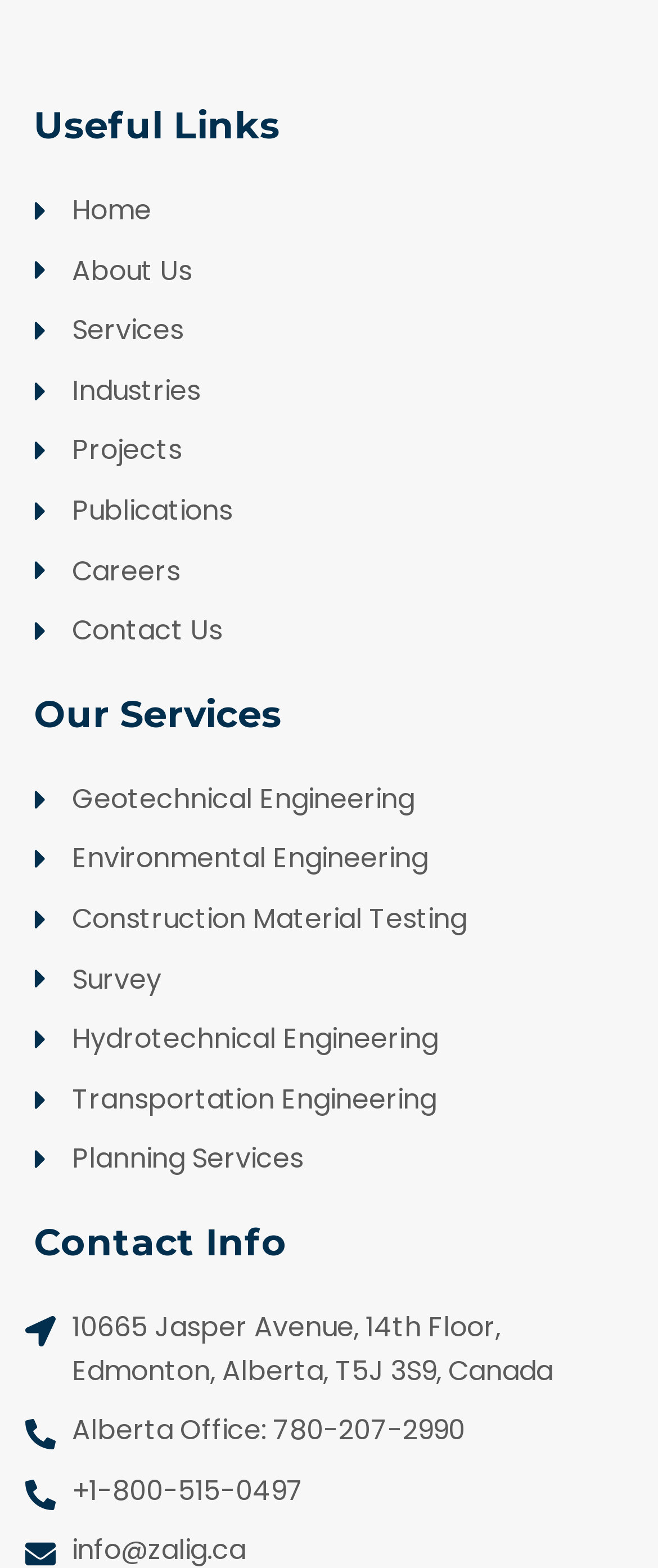What is the phone number of the Alberta office?
Provide a concise answer using a single word or phrase based on the image.

780-207-2990